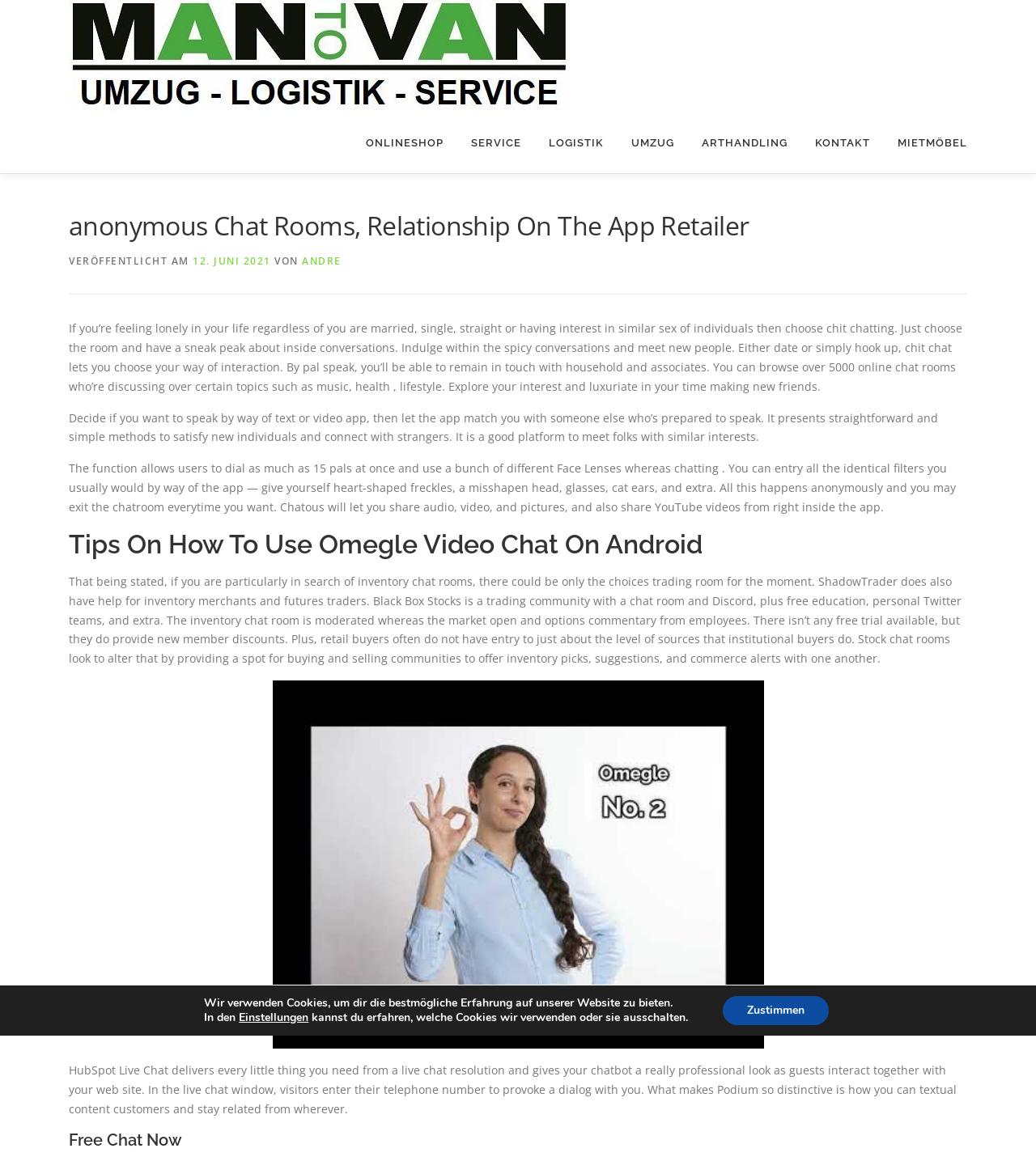Given the element description: "AGB Kunst", predict the bounding box coordinates of the UI element it refers to, using four float numbers between 0 and 1, i.e., [left, top, right, bottom].

[0.774, 0.18, 0.904, 0.21]